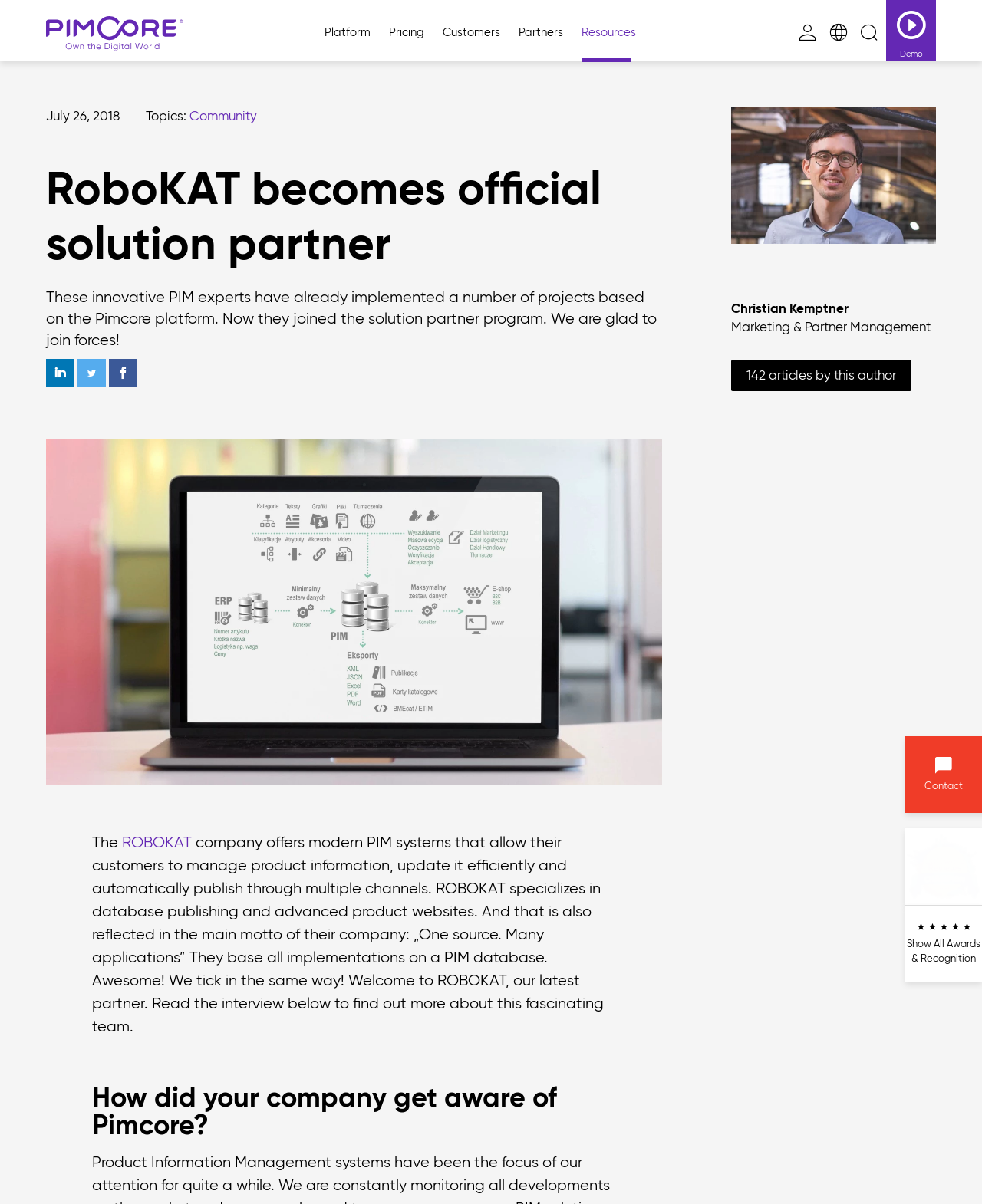What is the topic of the article?
Please provide a comprehensive and detailed answer to the question.

I found the answer by reading the text on the webpage, which mentions 'Topics:' and lists 'Community' as one of the topics.